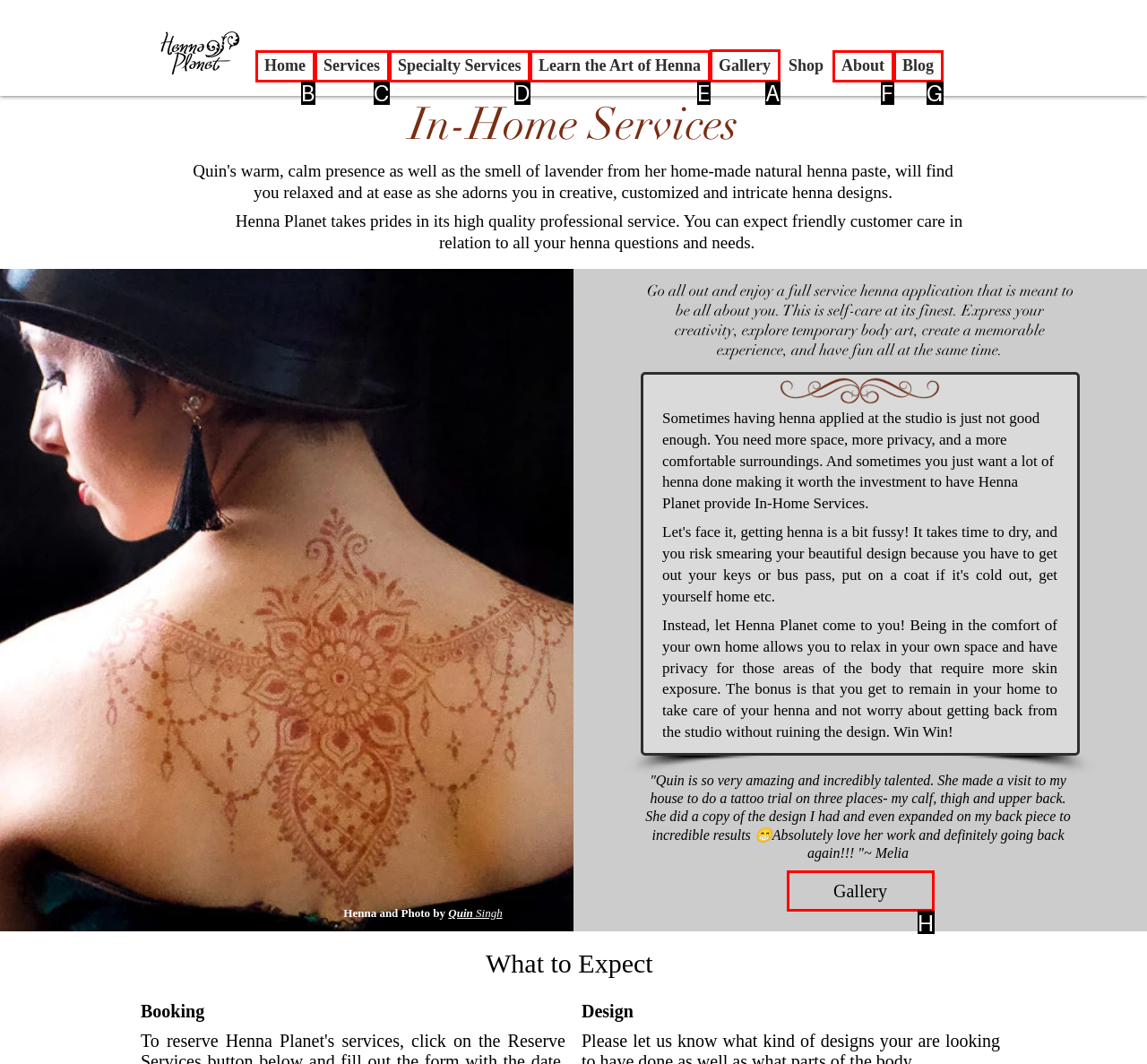Identify the correct UI element to click for this instruction: View the 'Gallery'
Respond with the appropriate option's letter from the provided choices directly.

A